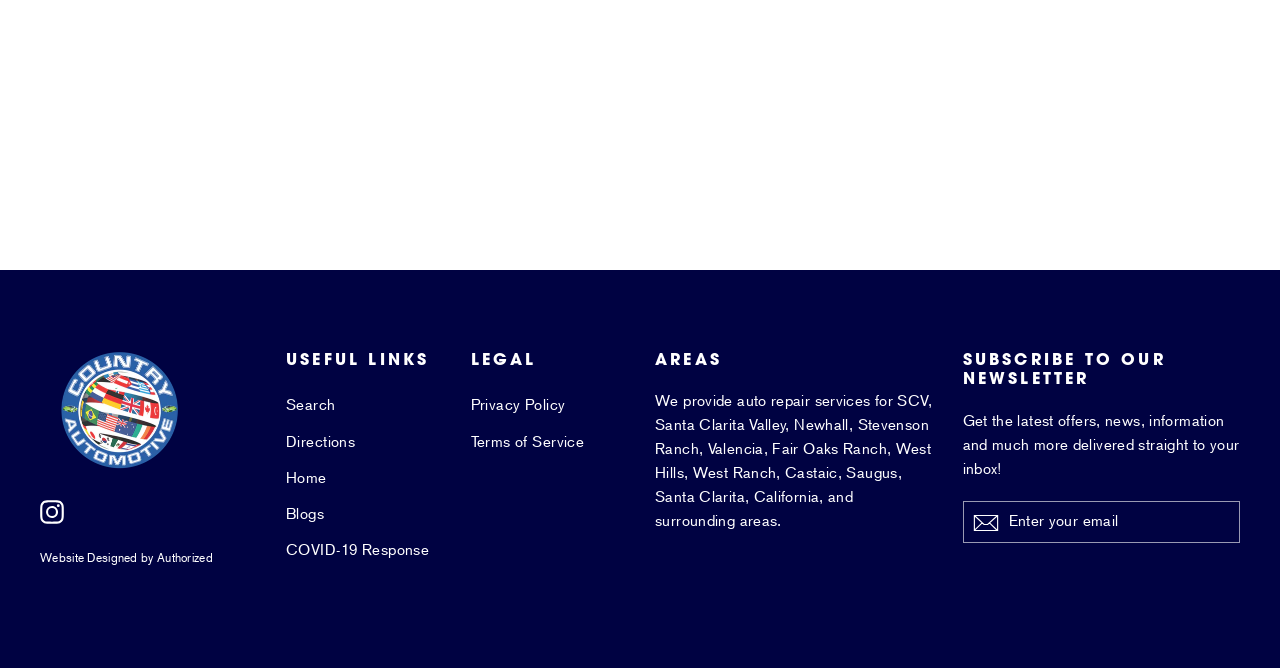Given the element description "Privacy Policy" in the screenshot, predict the bounding box coordinates of that UI element.

[0.368, 0.583, 0.488, 0.631]